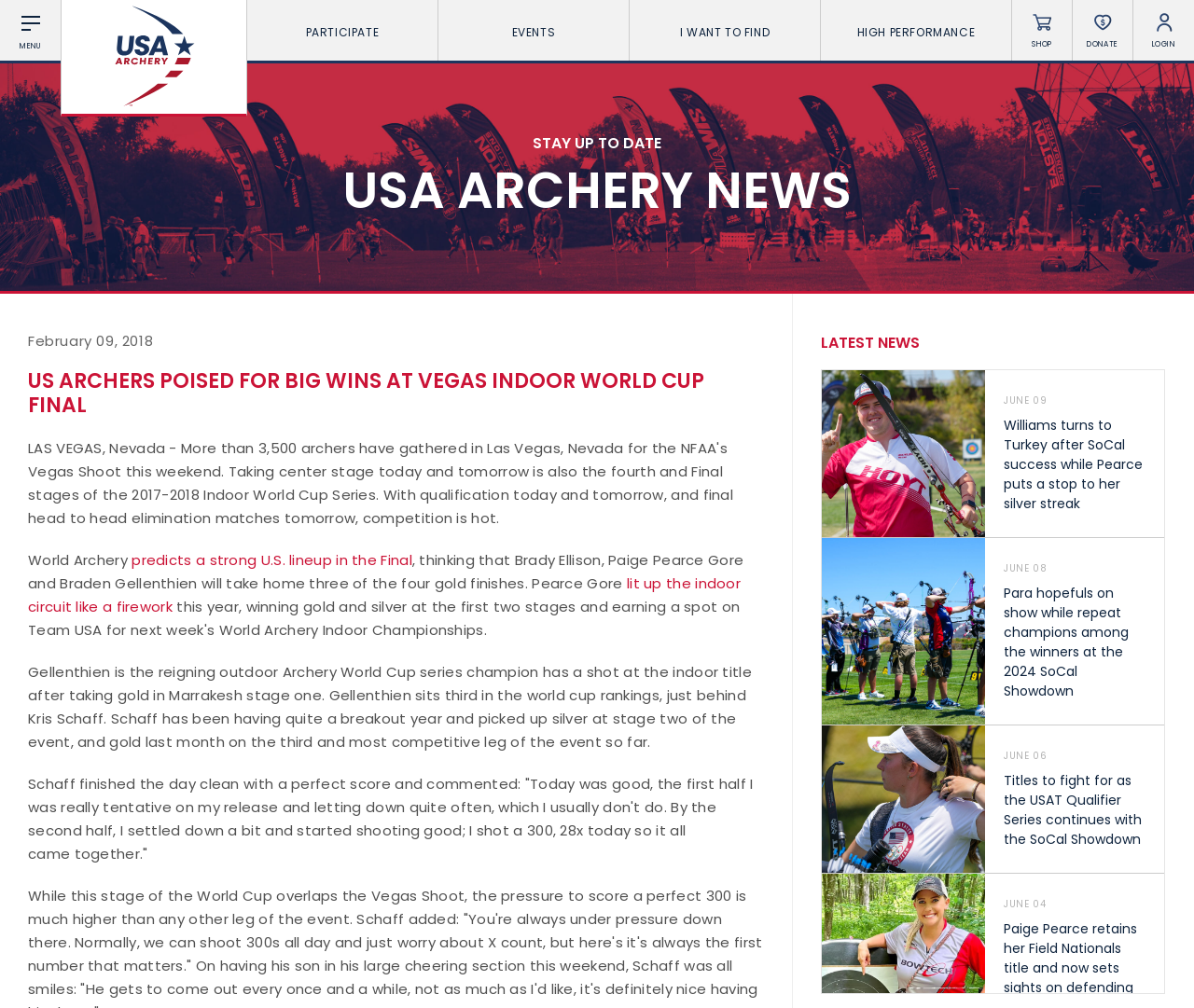Provide the bounding box coordinates of the section that needs to be clicked to accomplish the following instruction: "Read the latest news."

[0.688, 0.333, 0.976, 0.348]